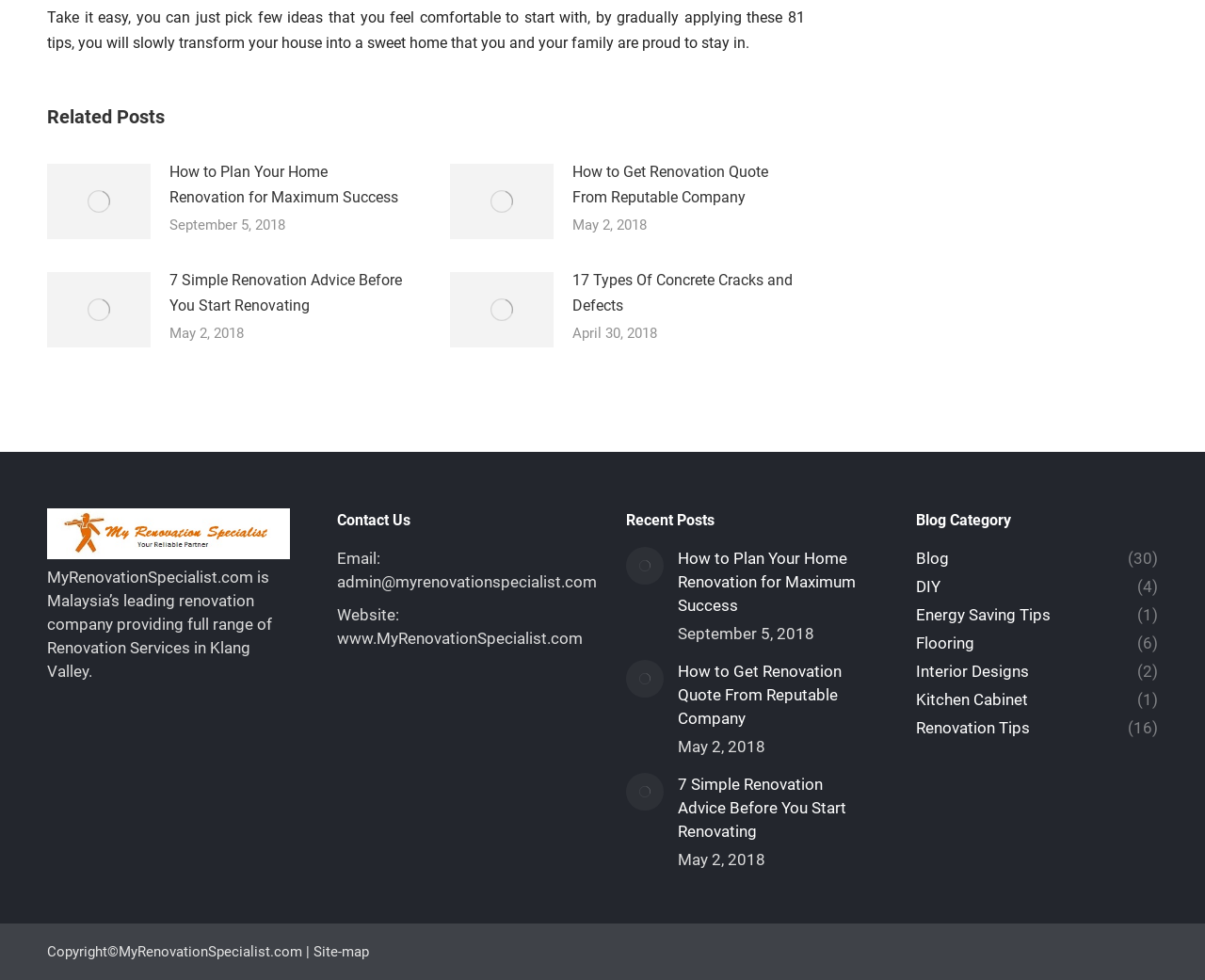Please identify the bounding box coordinates of the element I should click to complete this instruction: 'View 'Recent Posts''. The coordinates should be given as four float numbers between 0 and 1, like this: [left, top, right, bottom].

[0.52, 0.522, 0.593, 0.54]